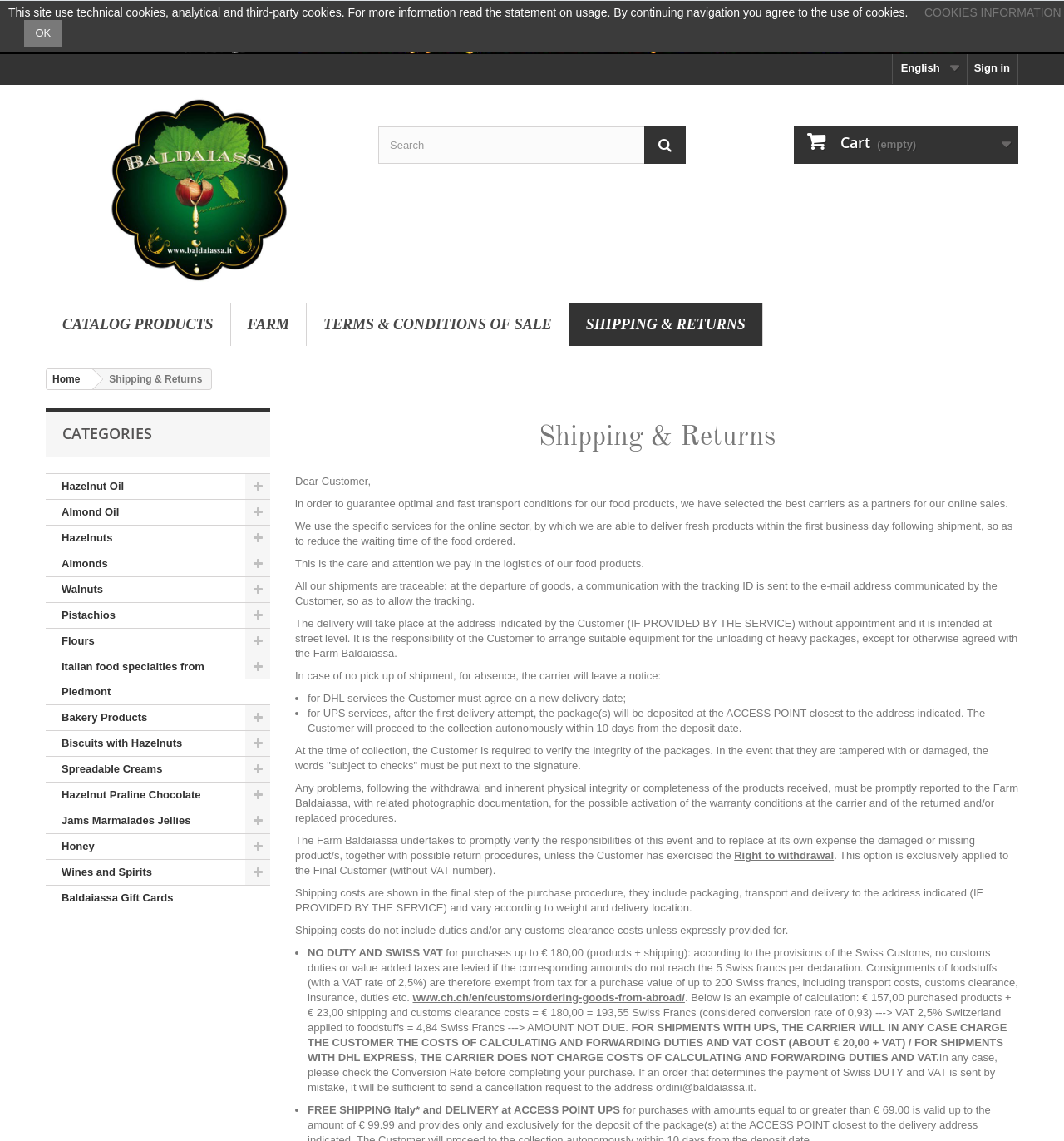Provide a single word or phrase to answer the given question: 
What is the condition for free shipping in Italy?

Delivery at ACCESS POINT UPS